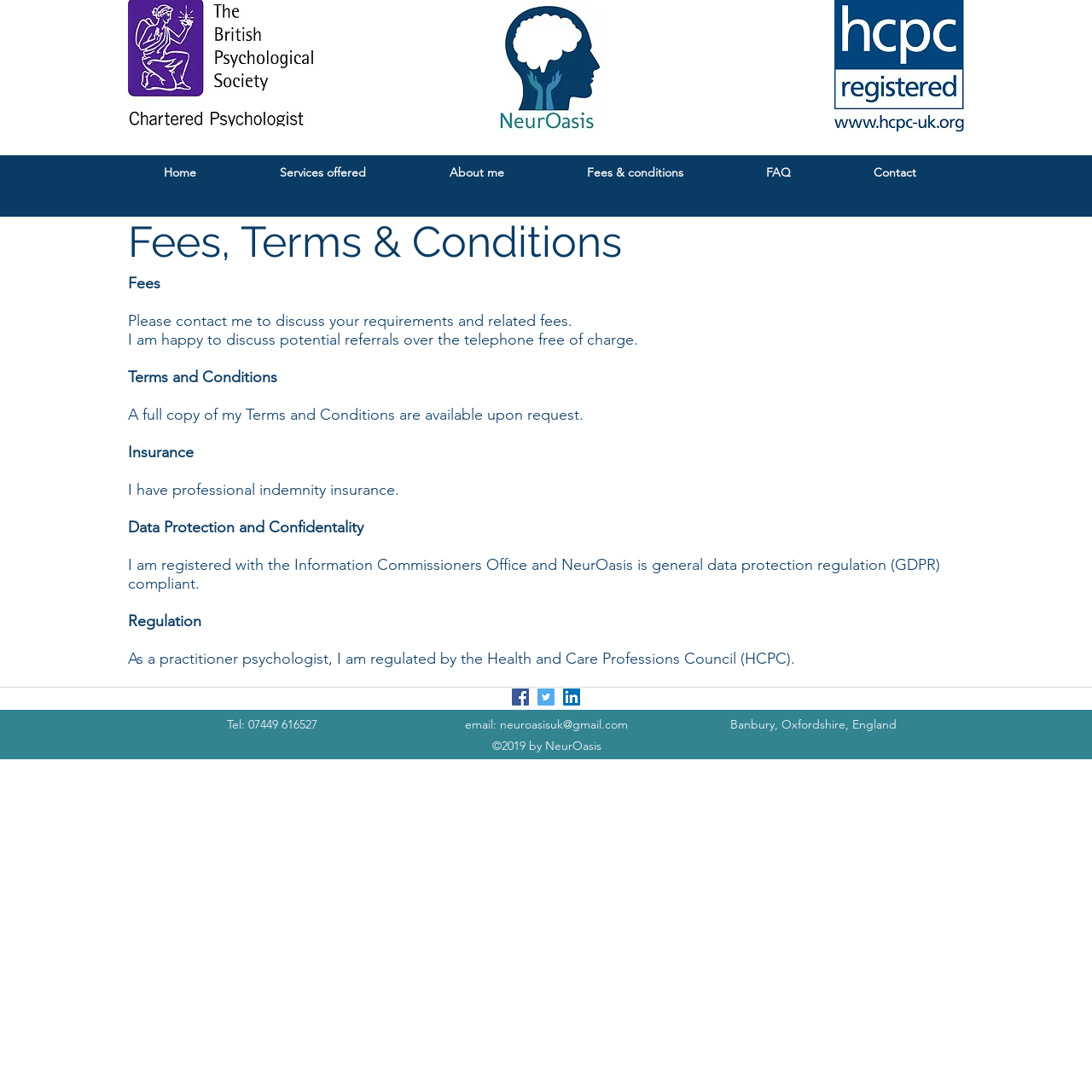Please identify the coordinates of the bounding box that should be clicked to fulfill this instruction: "Go to the About me page".

[0.373, 0.146, 0.499, 0.17]